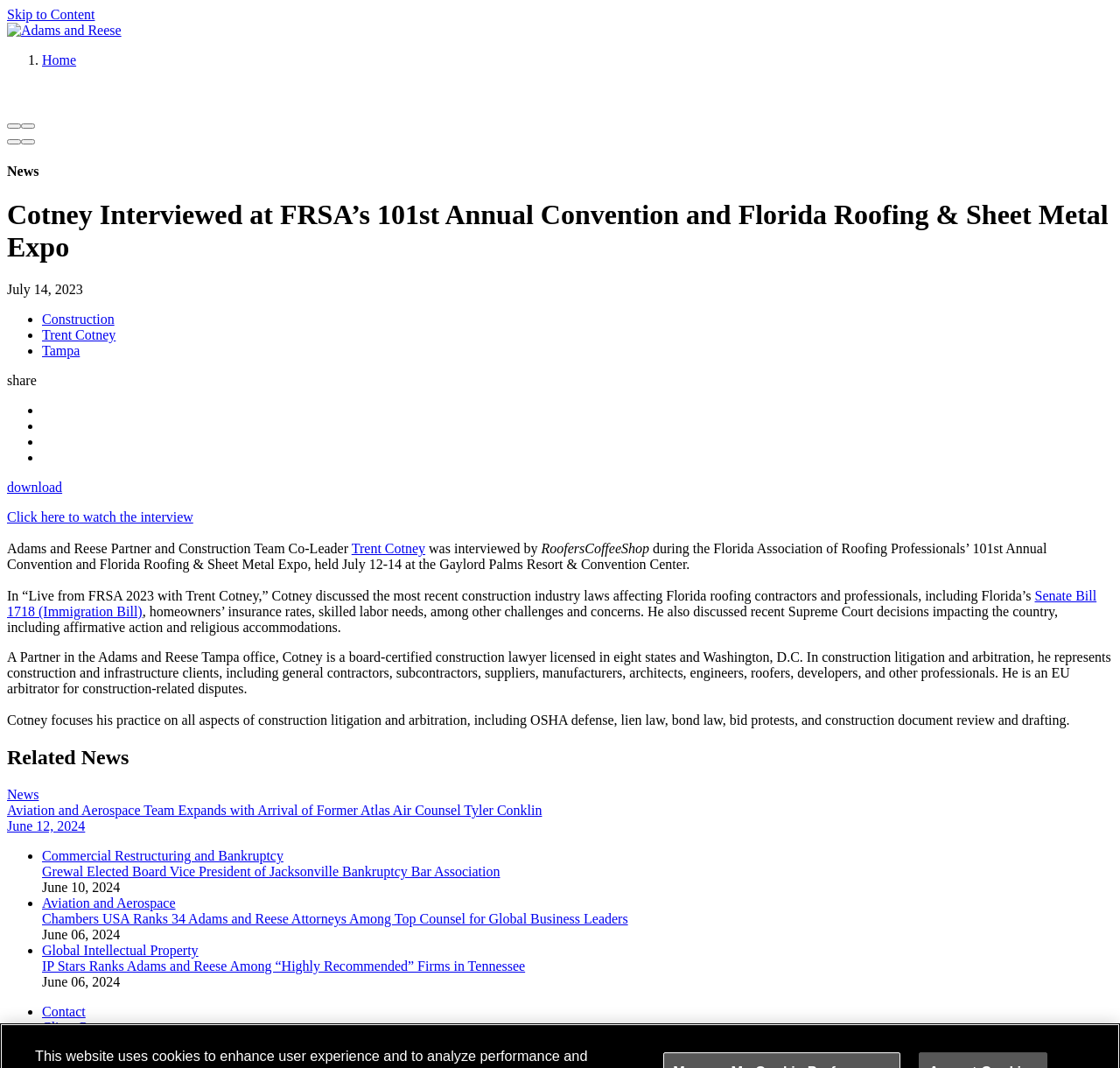Identify the bounding box coordinates of the clickable section necessary to follow the following instruction: "Click on the 'Adams and Reese' link". The coordinates should be presented as four float numbers from 0 to 1, i.e., [left, top, right, bottom].

[0.006, 0.021, 0.108, 0.035]